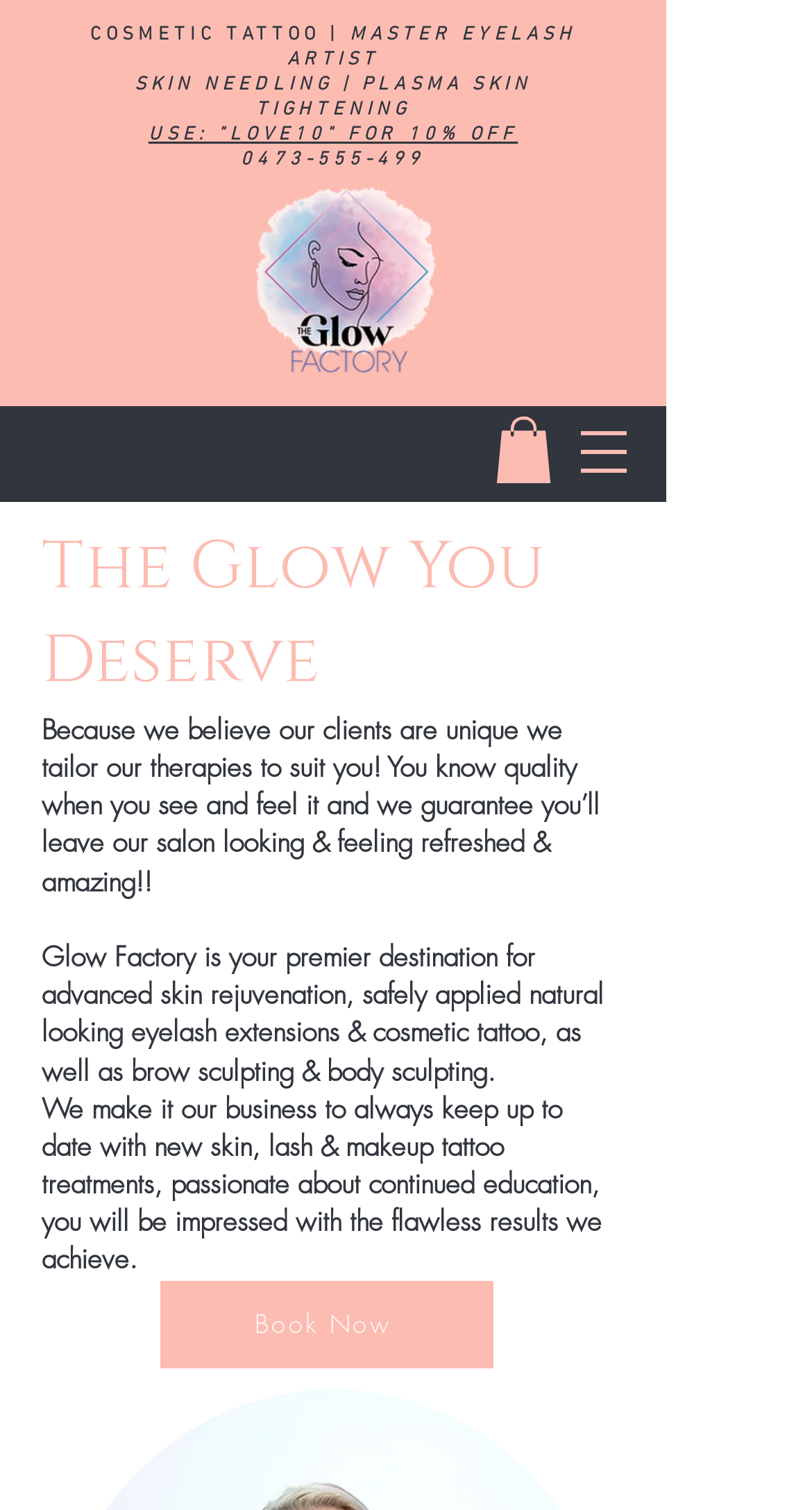For the element described, predict the bounding box coordinates as (top-left x, top-left y, bottom-right x, bottom-right y). All values should be between 0 and 1. Element description: 0473-555-499

[0.297, 0.098, 0.524, 0.113]